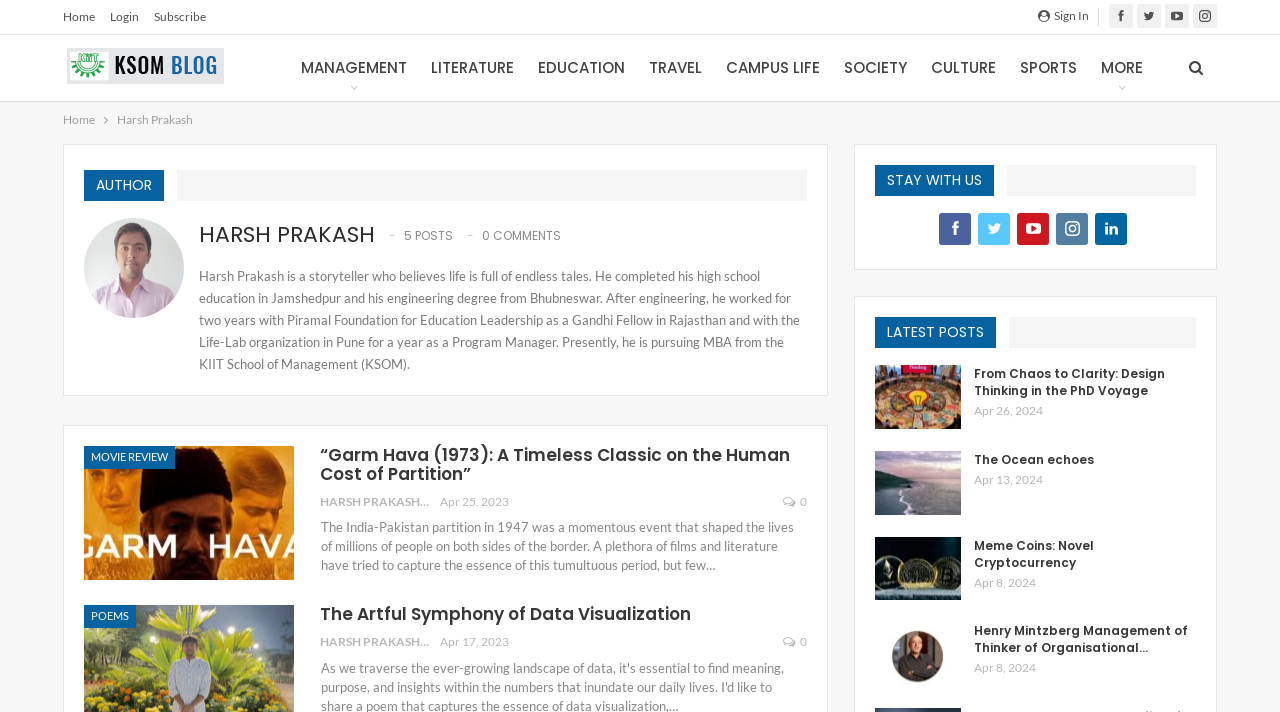Please identify the bounding box coordinates of where to click in order to follow the instruction: "Explore the 'MANAGEMENT' category".

[0.23, 0.049, 0.323, 0.142]